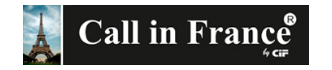Generate an elaborate caption for the image.

The image features the logo of "Call in France," a service represented with elegant typography and a sophisticated design. The logo prominently displays the words "Call in France" with the iconic Eiffel Tower subtly depicted in the background, emphasizing the French connection. The use of a dark backdrop highlights the brand's name and conveys a sense of professionalism and reliability. Accompanied by a trademark symbol, this logo signifies a registered brand, indicating its established presence in the market. Overall, the logo not only captures attention but also communicates the essence of the service offered, likely related to telecommunications or travel within France.